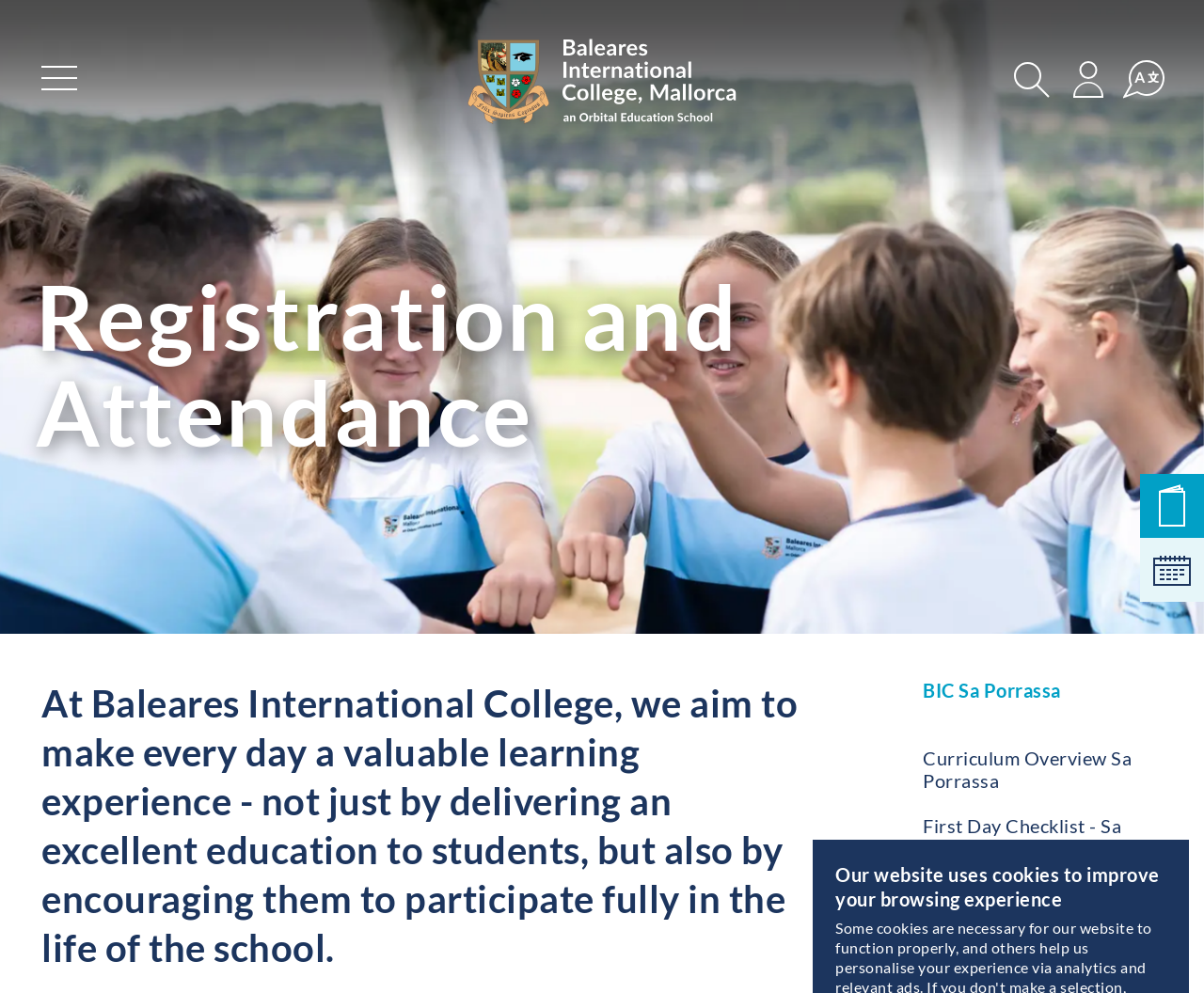How many links are in the main menu?
Please provide a detailed and thorough answer to the question.

I counted the number of links in the main menu section, which includes 'News', 'Events', 'Main Menu', 'Search', 'Login', and 'Switch language'. There are 5 links in total.